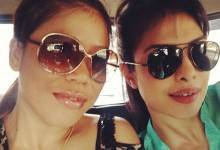What is the atmosphere reflected in their smiles?
Answer the question with just one word or phrase using the image.

Cheerful and relaxed